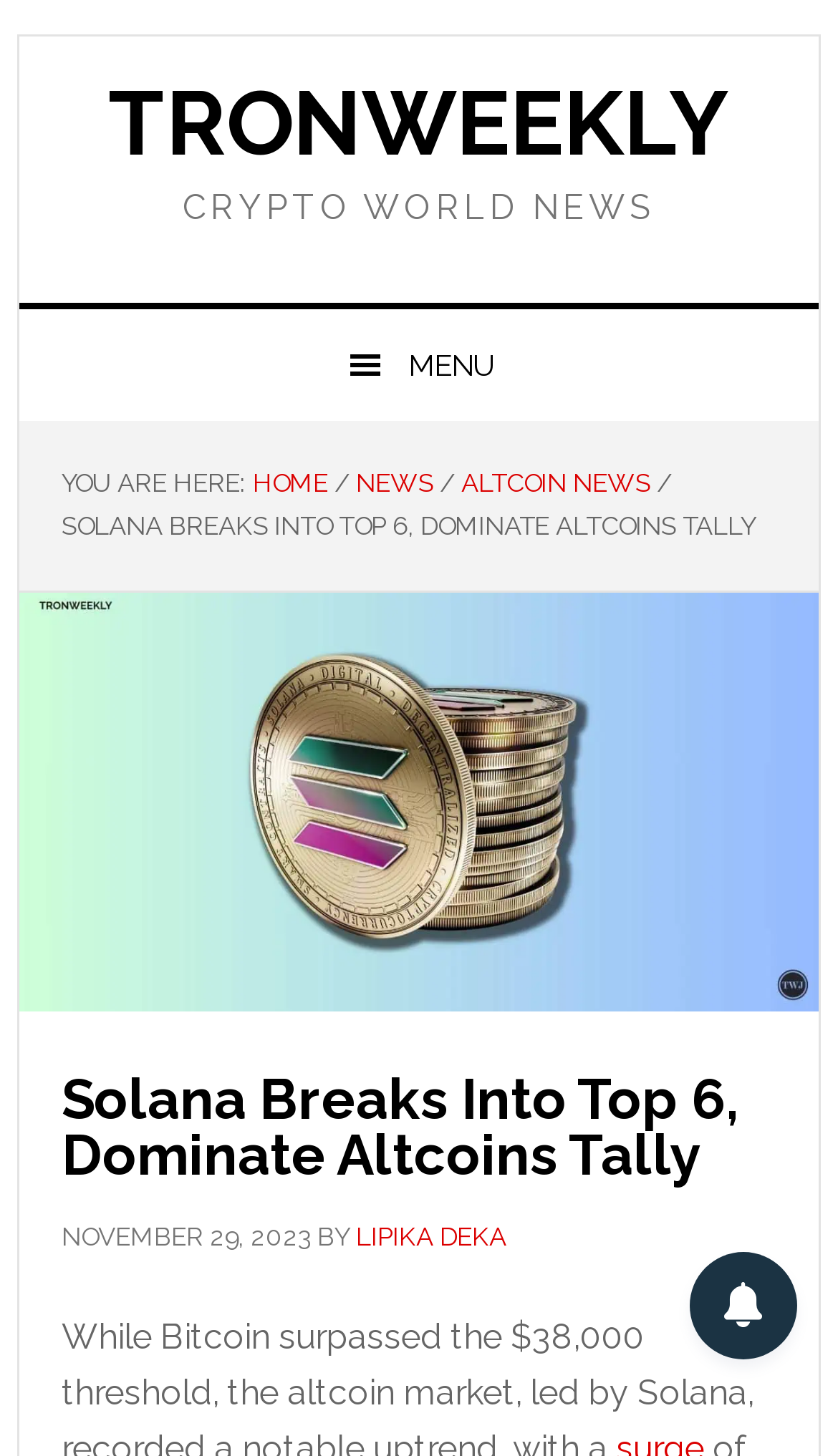What is the current cryptocurrency being discussed?
Answer the question with detailed information derived from the image.

Based on the webpage, the image of Solana is displayed prominently, and the heading 'Solana Breaks Into Top 6, Dominate Altcoins Tally' suggests that the current article is about Solana.